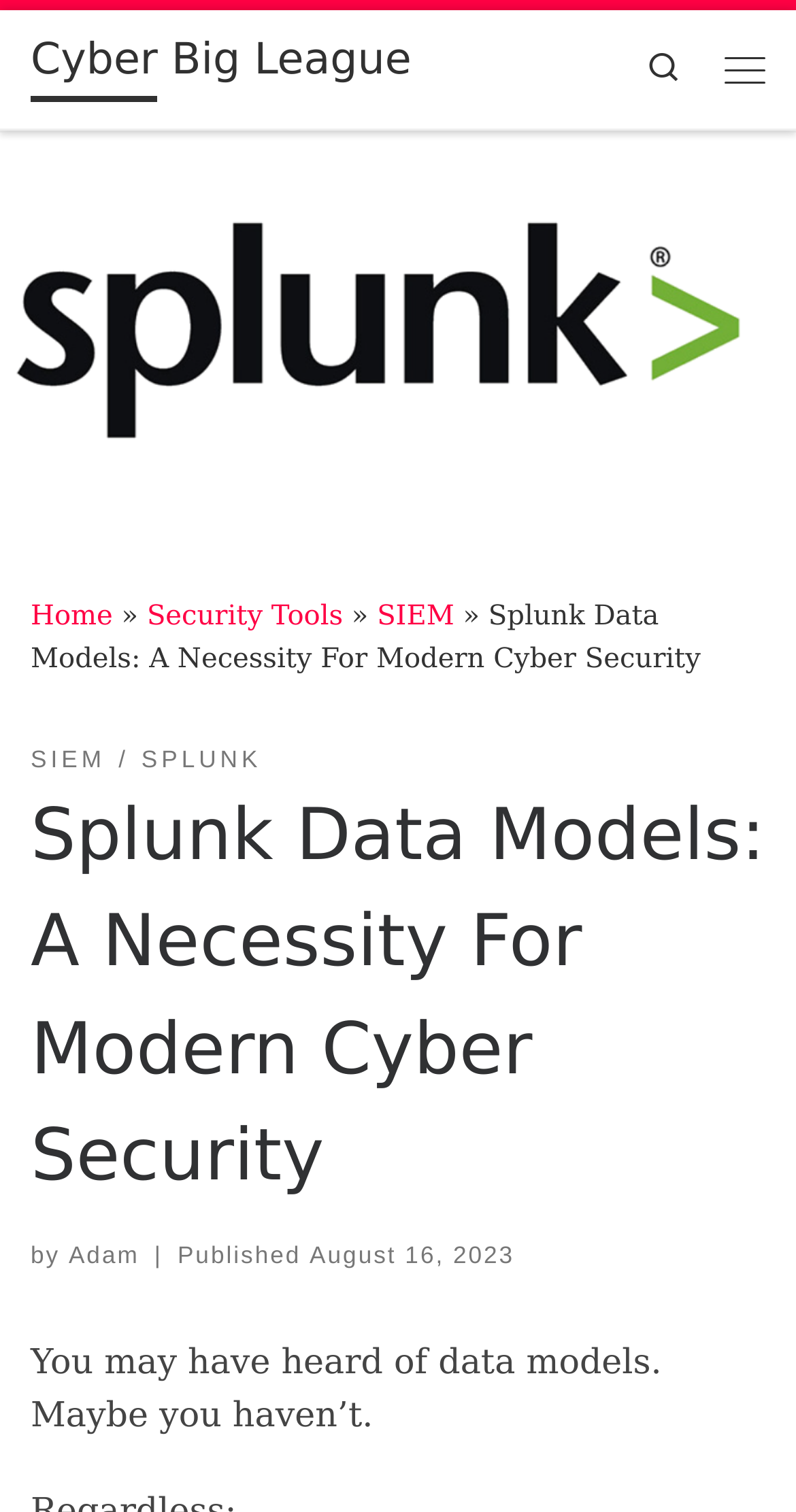Locate the bounding box coordinates of the clickable region to complete the following instruction: "search for something."

[0.783, 0.007, 0.885, 0.084]